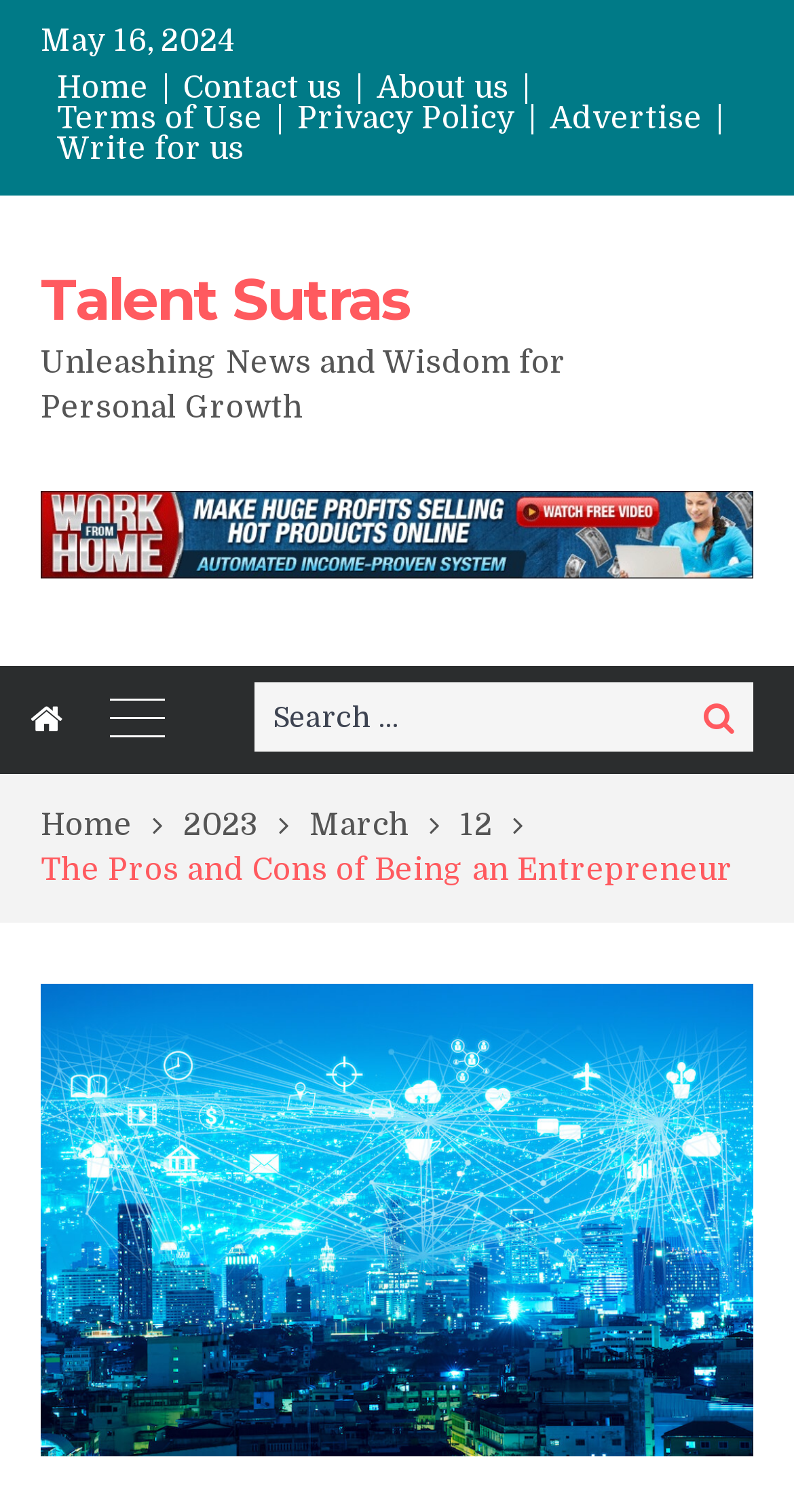Highlight the bounding box coordinates of the region I should click on to meet the following instruction: "Add a promo code".

None